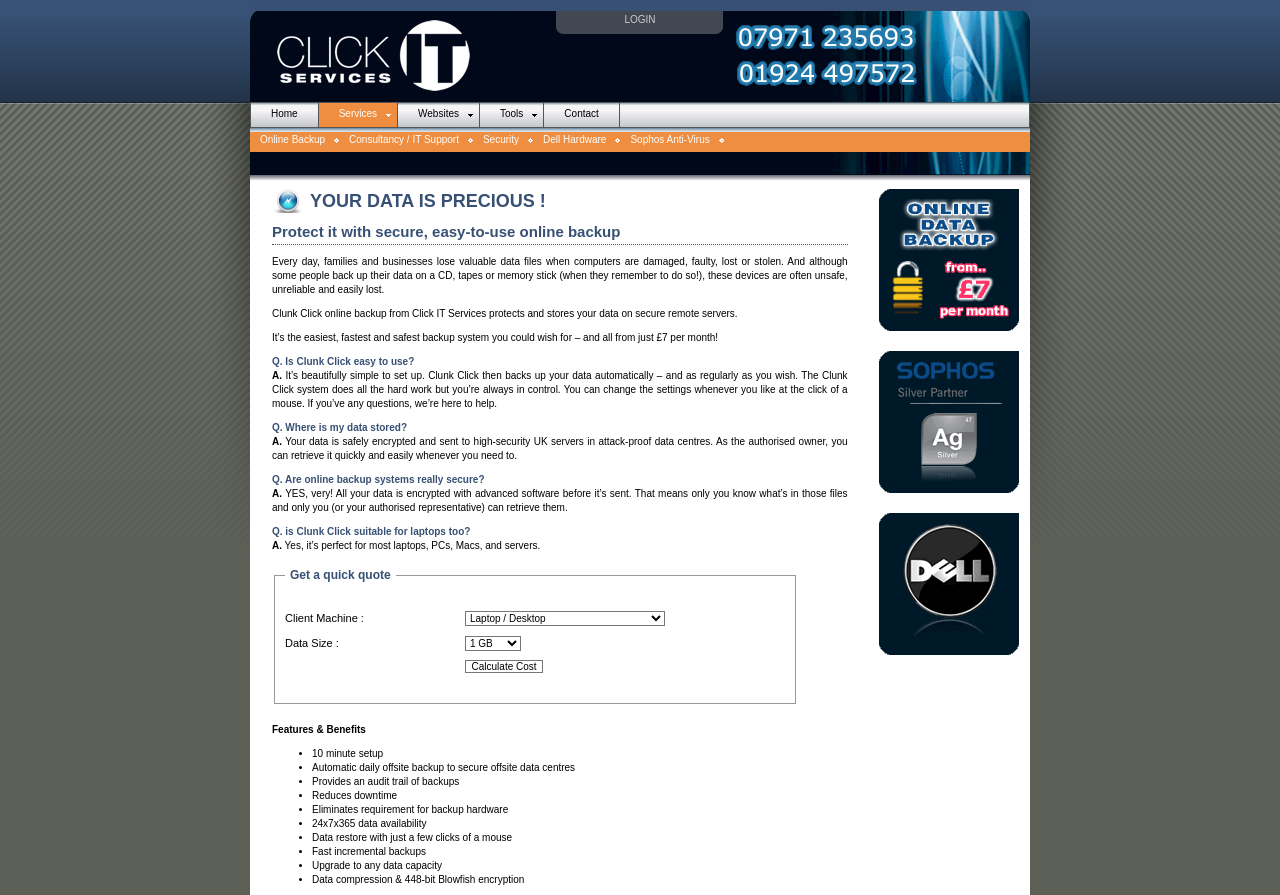Predict the bounding box coordinates of the area that should be clicked to accomplish the following instruction: "Click the Web Design link". The bounding box coordinates should consist of four float numbers between 0 and 1, i.e., [left, top, right, bottom].

[0.298, 0.114, 0.359, 0.136]